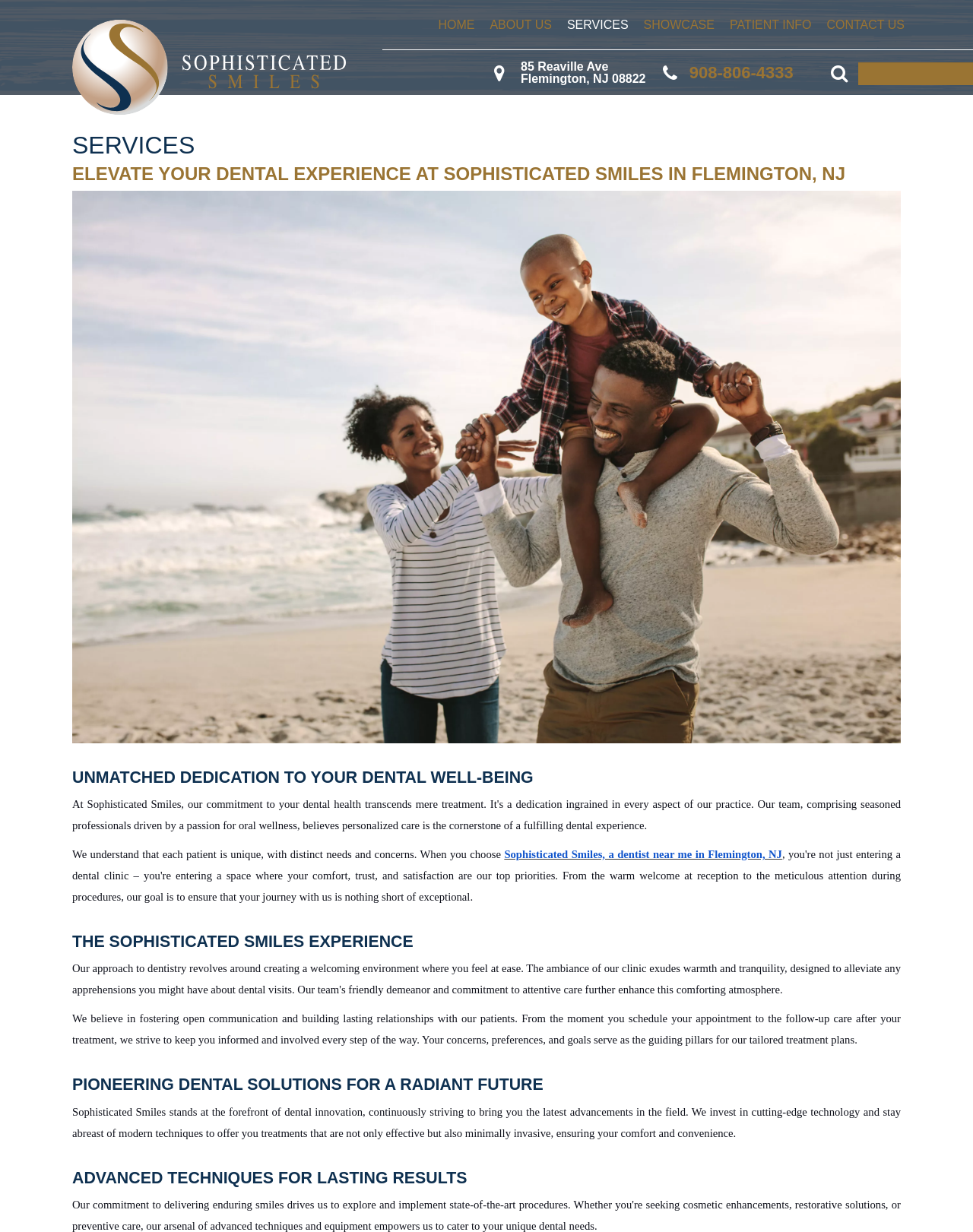Identify the bounding box coordinates of the area that should be clicked in order to complete the given instruction: "Click the HOME link". The bounding box coordinates should be four float numbers between 0 and 1, i.e., [left, top, right, bottom].

[0.443, 0.0, 0.496, 0.04]